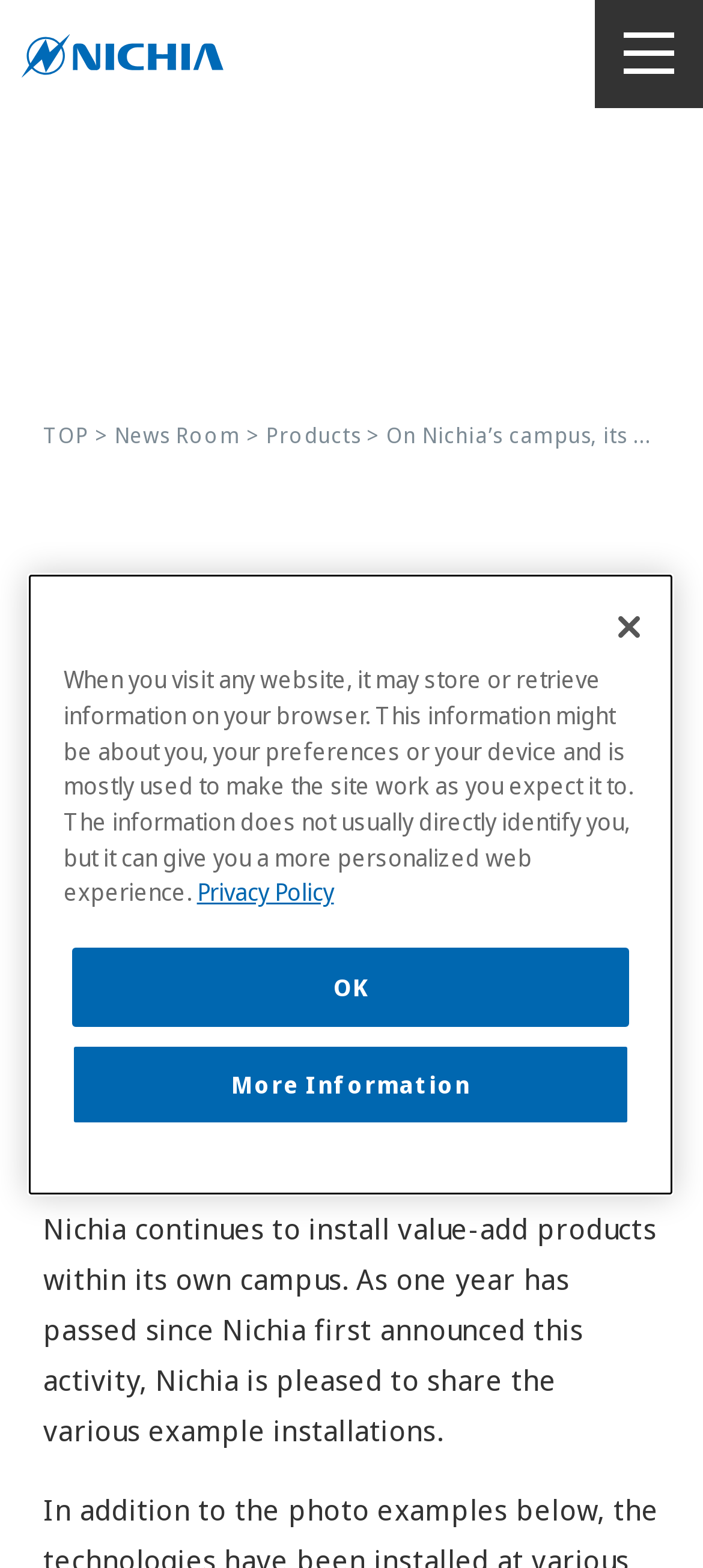What is the topic of the news article?
Utilize the information in the image to give a detailed answer to the question.

The news article is about Nichia's focus on the importance of 'quality of light' and 'function of light', and how they are installing value-add products within their own campus to experience the benefits firsthand.